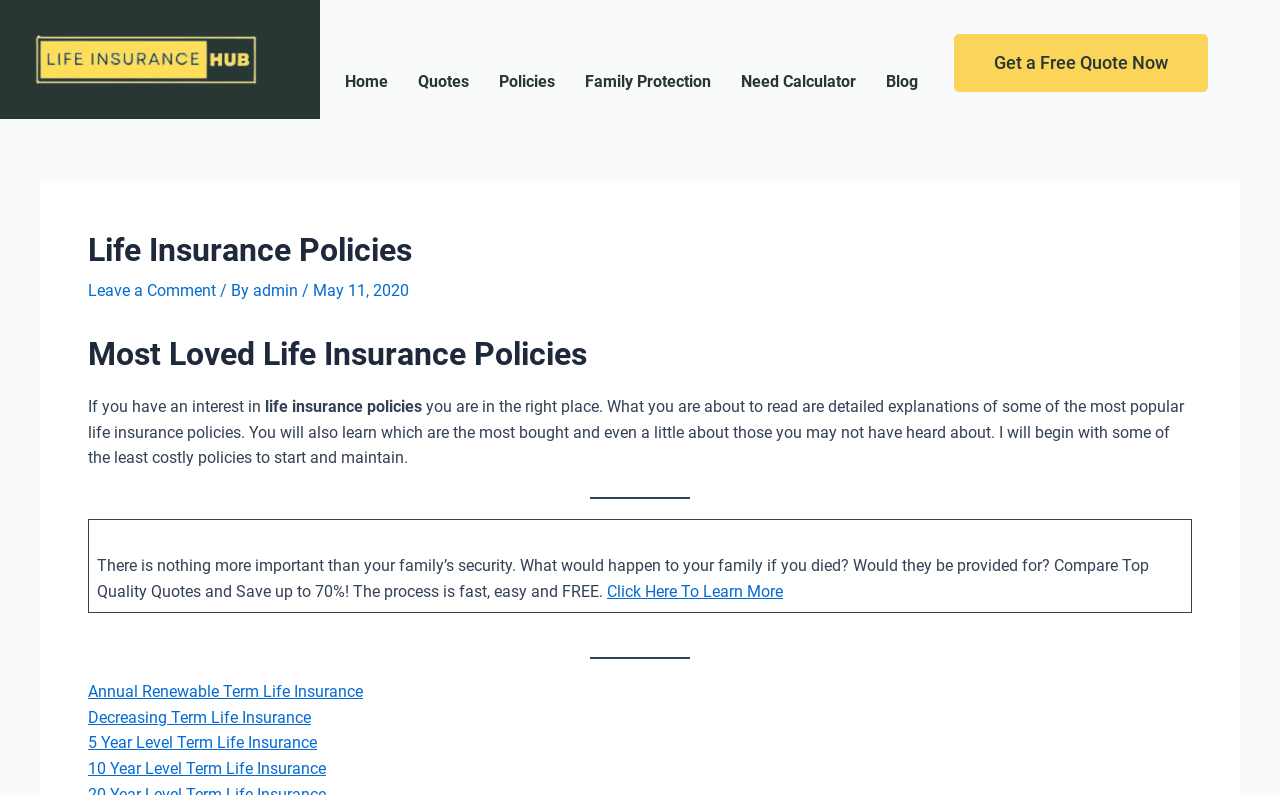Show the bounding box coordinates for the HTML element described as: "Family Protection".

[0.446, 0.074, 0.568, 0.132]